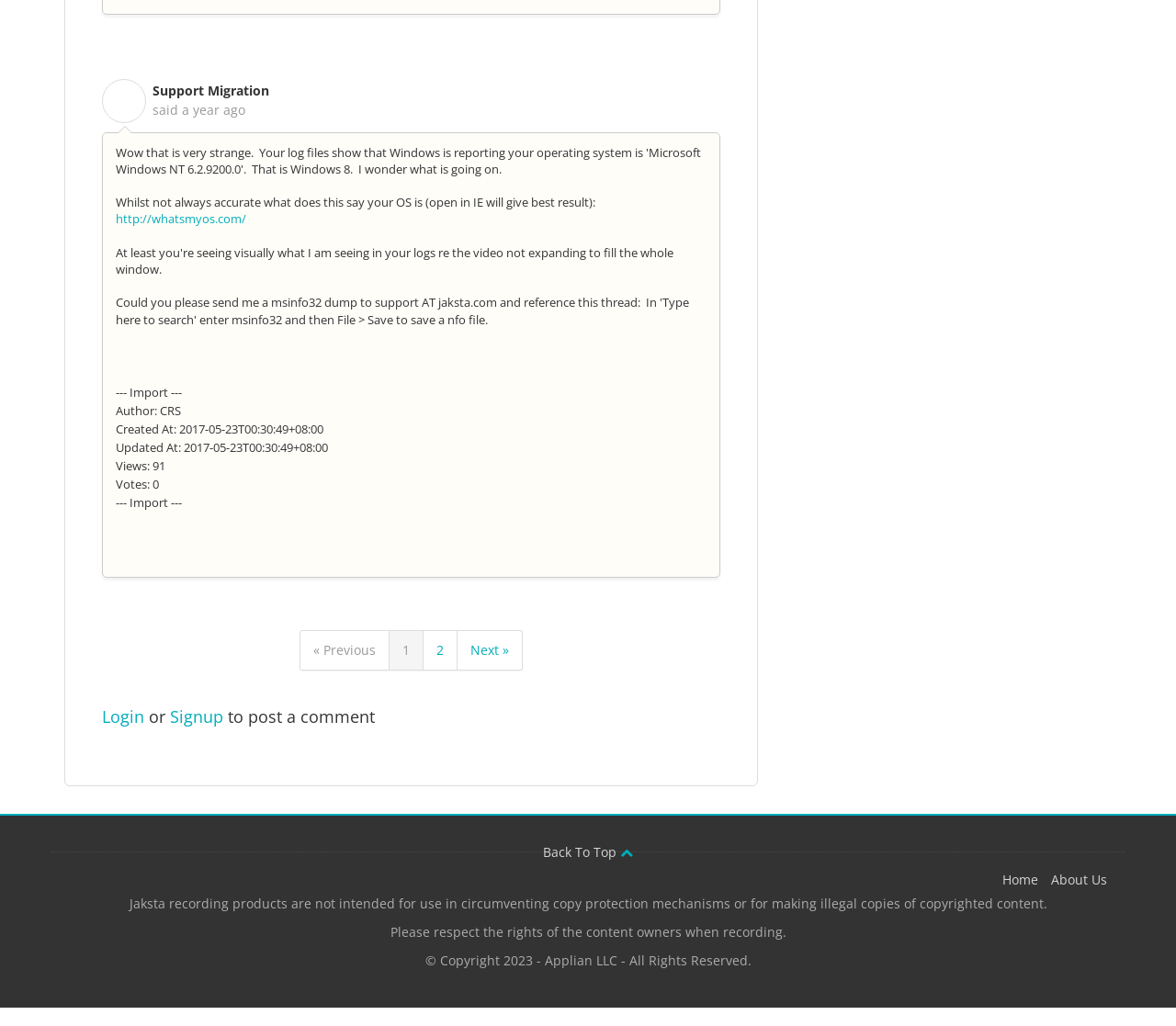Please reply to the following question using a single word or phrase: 
What is the topic of the thread?

Support Migration